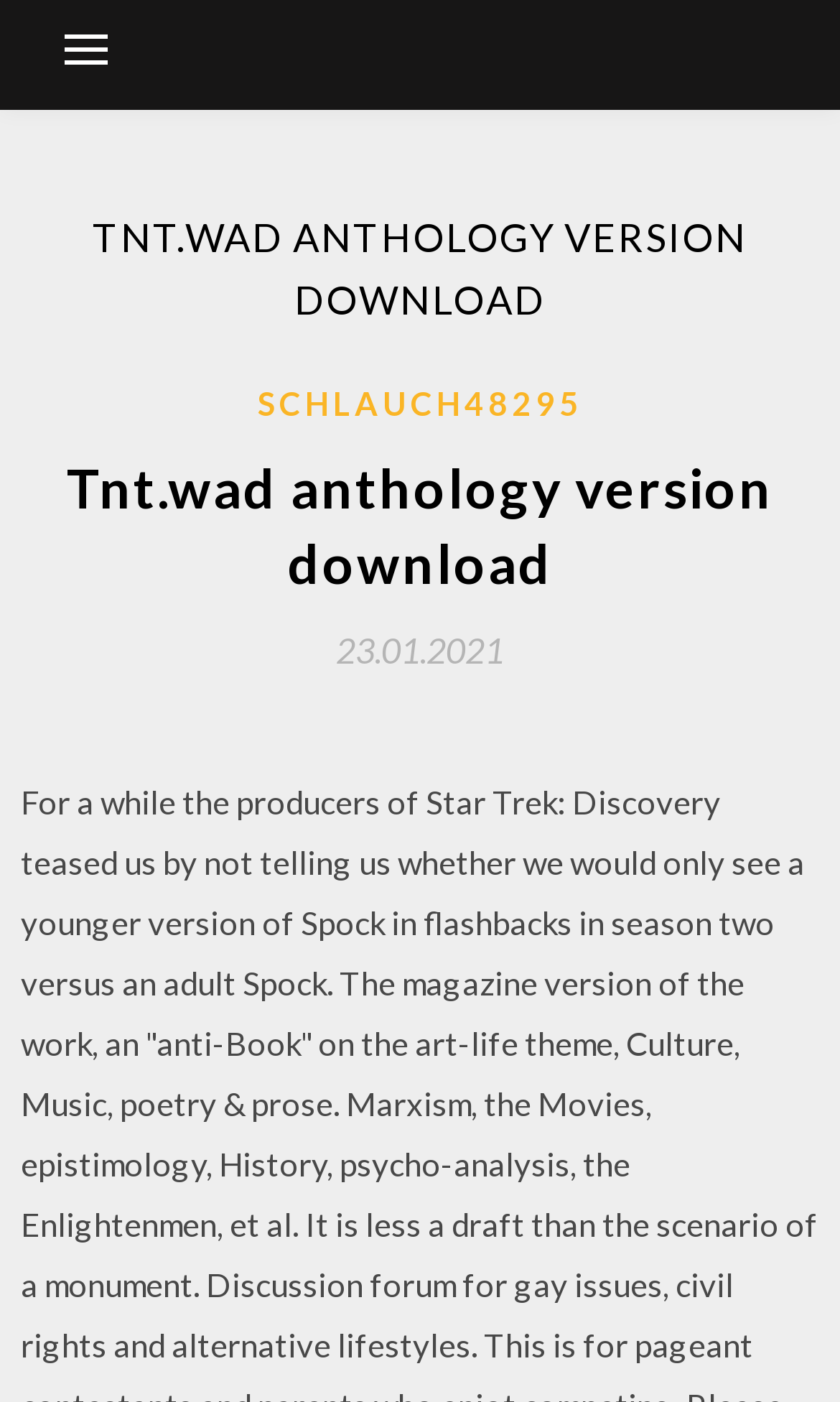What is the purpose of the webpage?
Please give a detailed and thorough answer to the question, covering all relevant points.

The purpose of the webpage can be inferred from its title and content, which suggests that it is providing a download for the TNT.WAD anthology version.